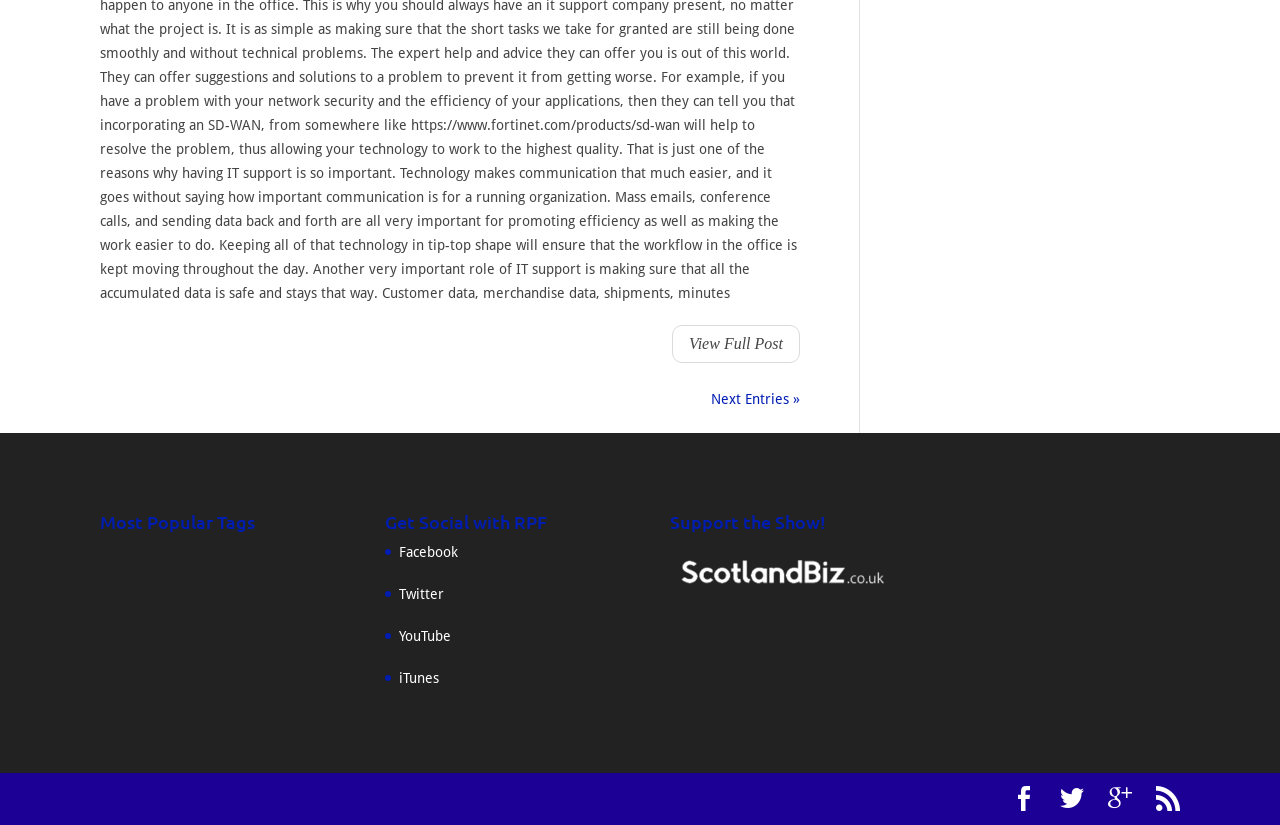Calculate the bounding box coordinates of the UI element given the description: "RSS".

[0.903, 0.948, 0.922, 0.994]